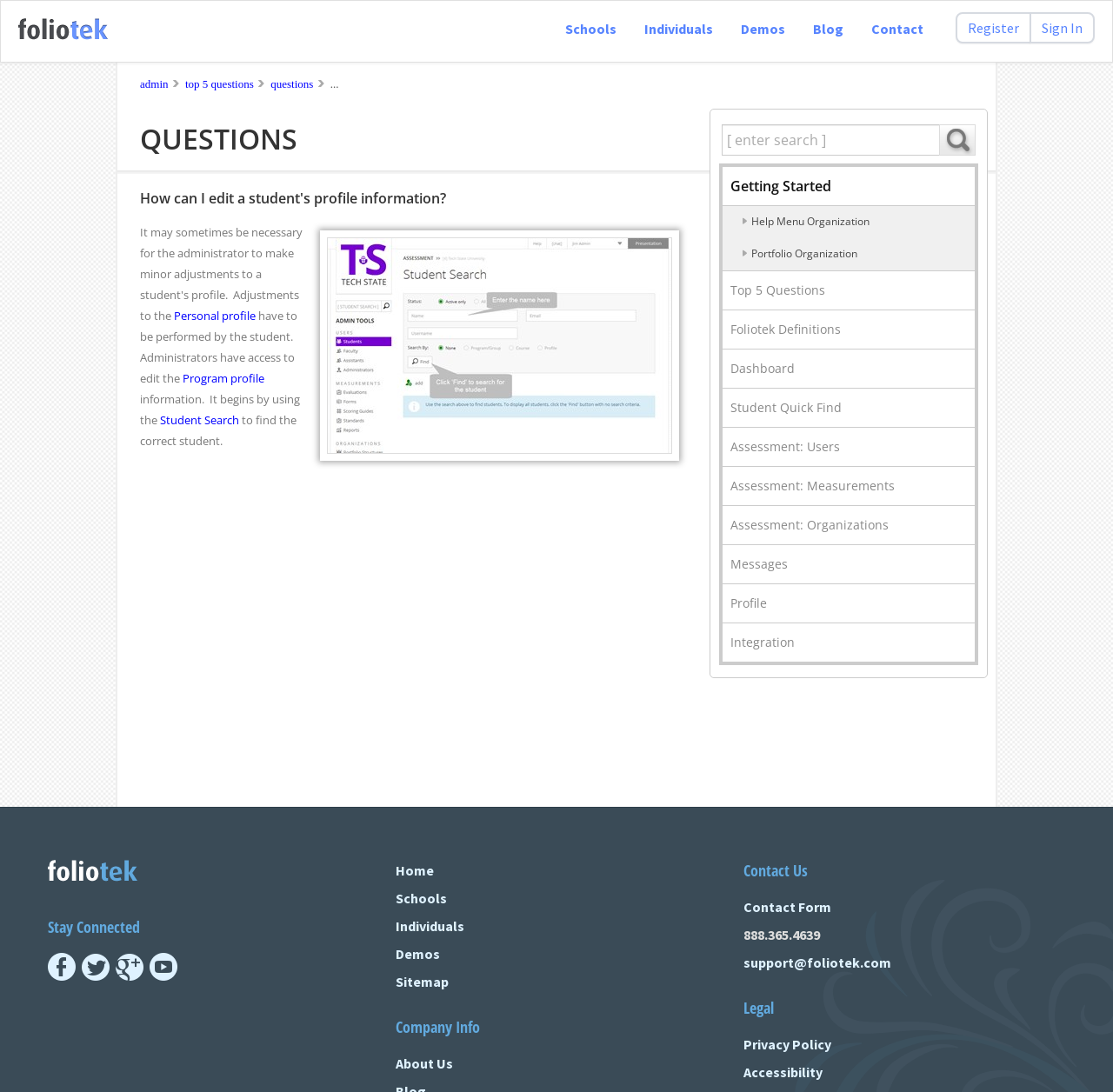Pinpoint the bounding box coordinates of the clickable area necessary to execute the following instruction: "View Archives". The coordinates should be given as four float numbers between 0 and 1, namely [left, top, right, bottom].

None